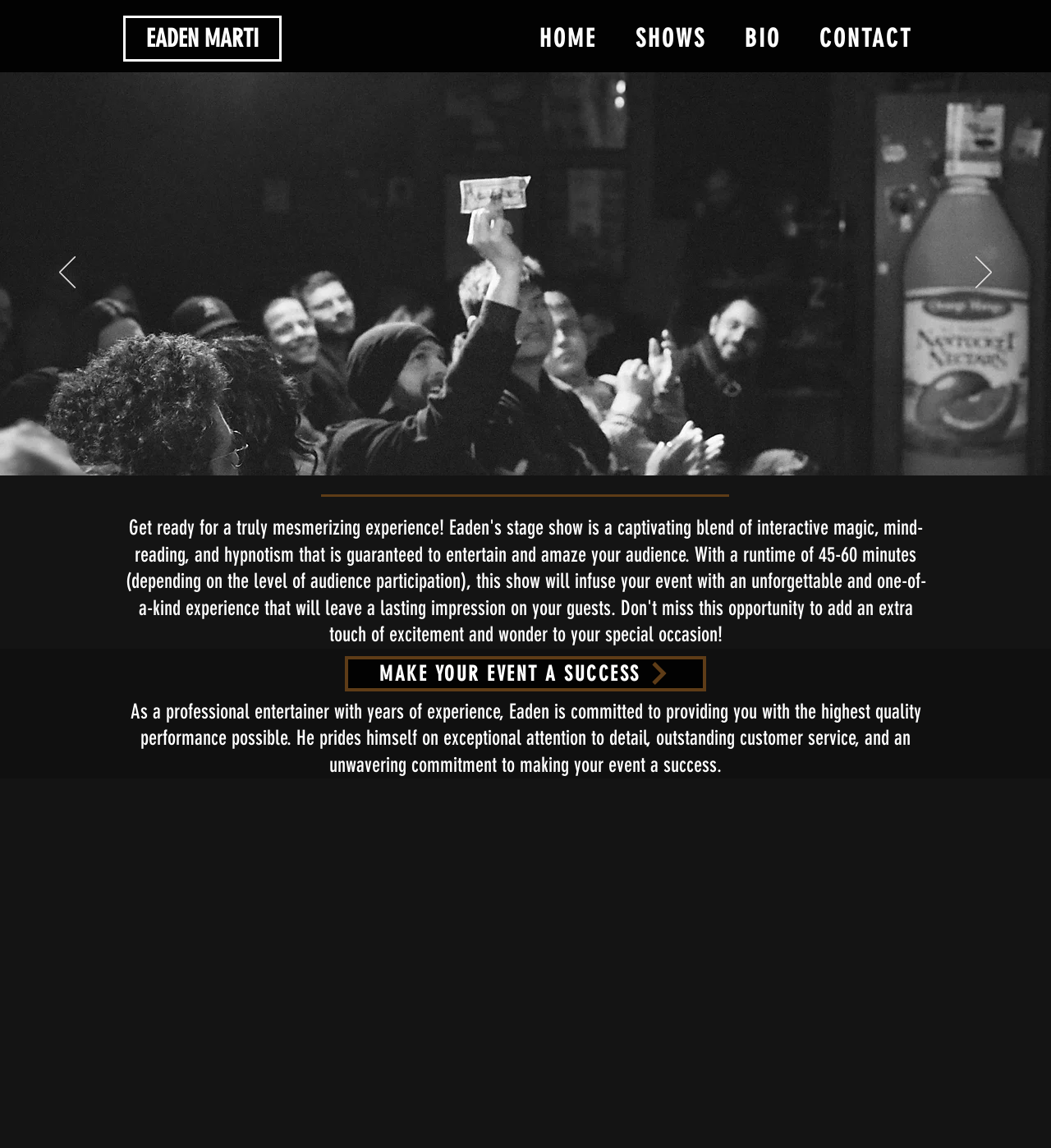Predict the bounding box coordinates for the UI element described as: "MAKE YOUR EVENT A SUCCESS". The coordinates should be four float numbers between 0 and 1, presented as [left, top, right, bottom].

[0.328, 0.571, 0.672, 0.602]